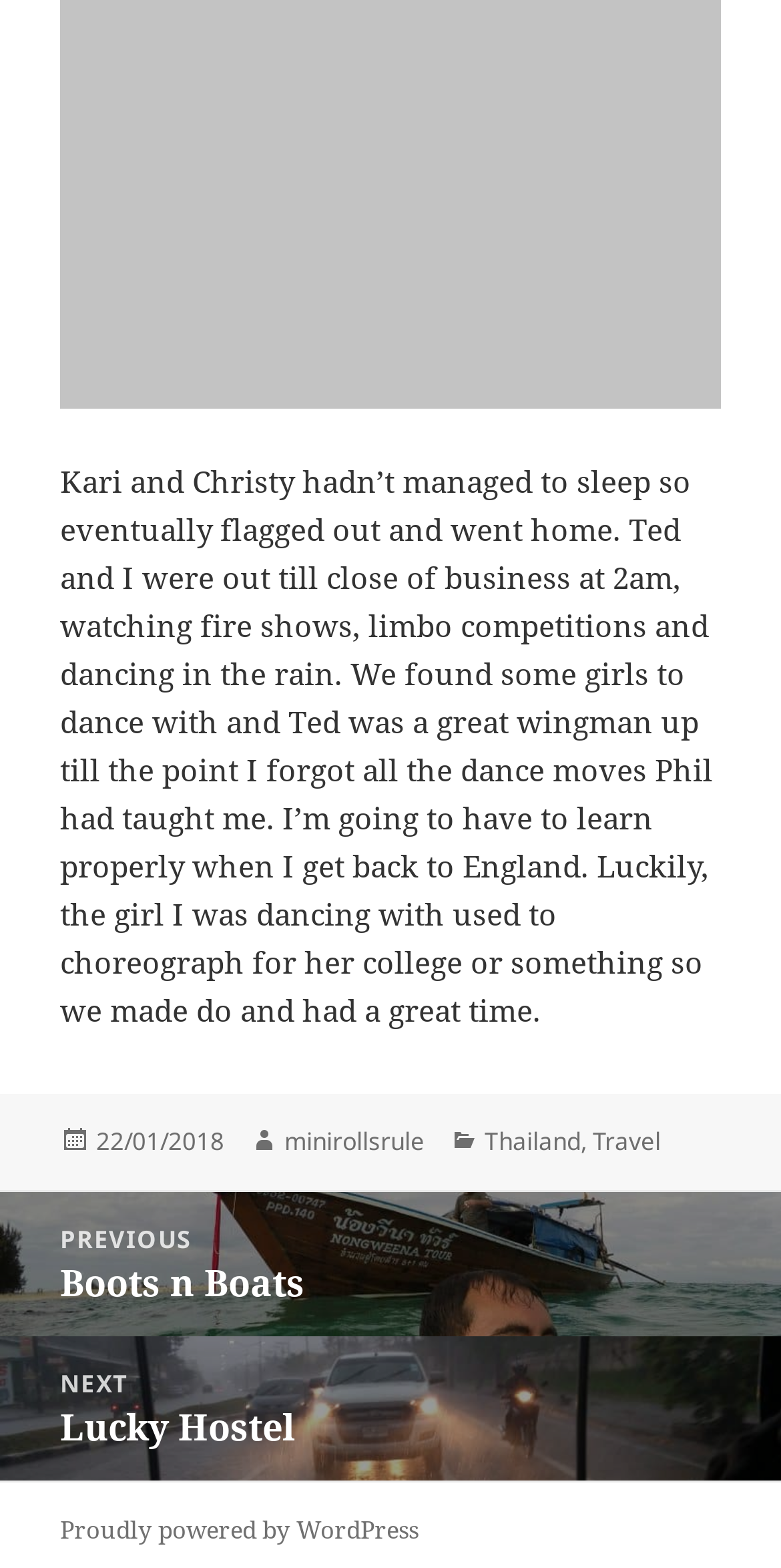Please respond to the question using a single word or phrase:
What is the previous post about?

Boots n Boats